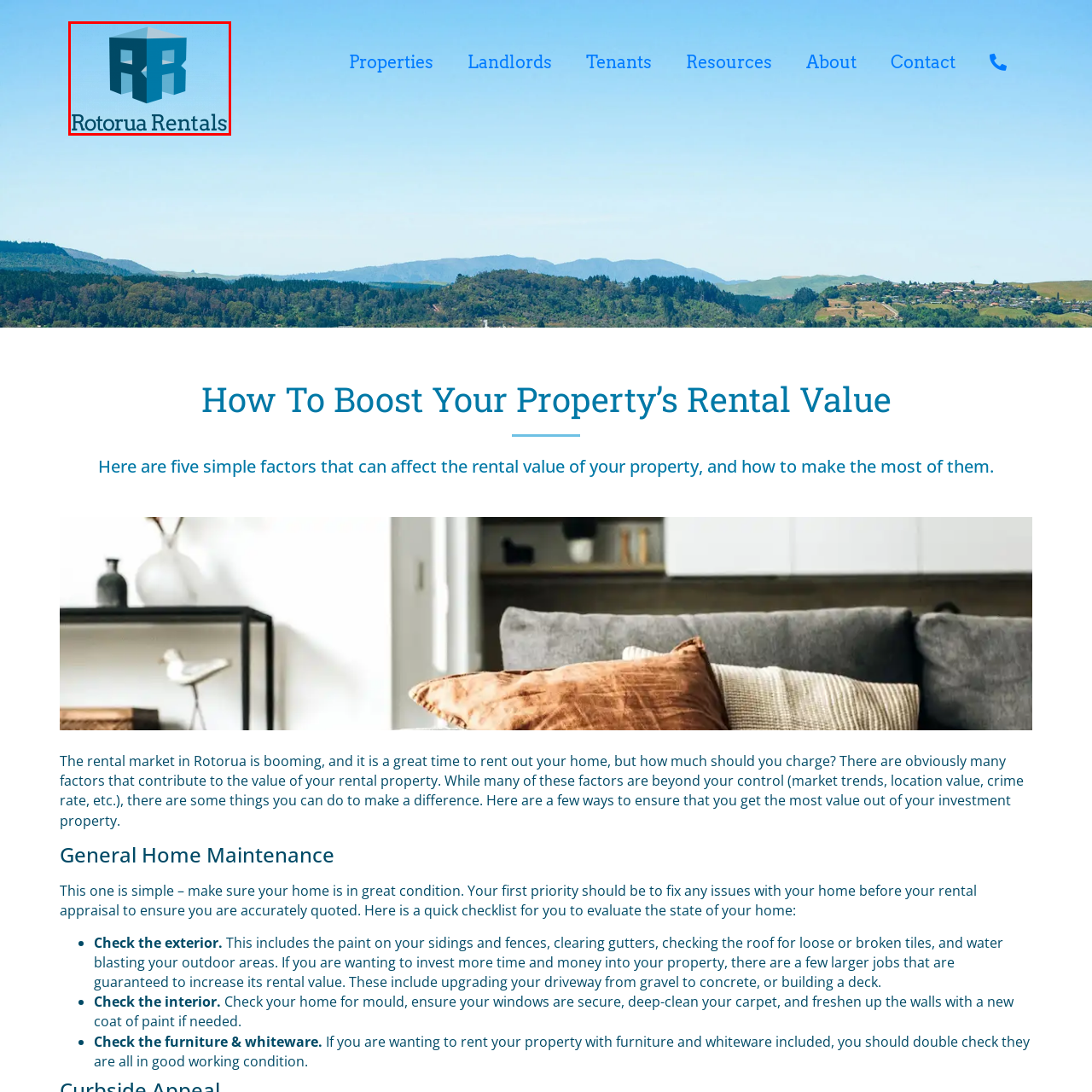Look closely at the zone within the orange frame and give a detailed answer to the following question, grounding your response on the visual details: 
What font style is used for the text 'Rotorua Rentals'?

The caption describes the font used for the text 'Rotorua Rentals' as sleek, which reinforces the brand identity and complements the modern design of the logo.